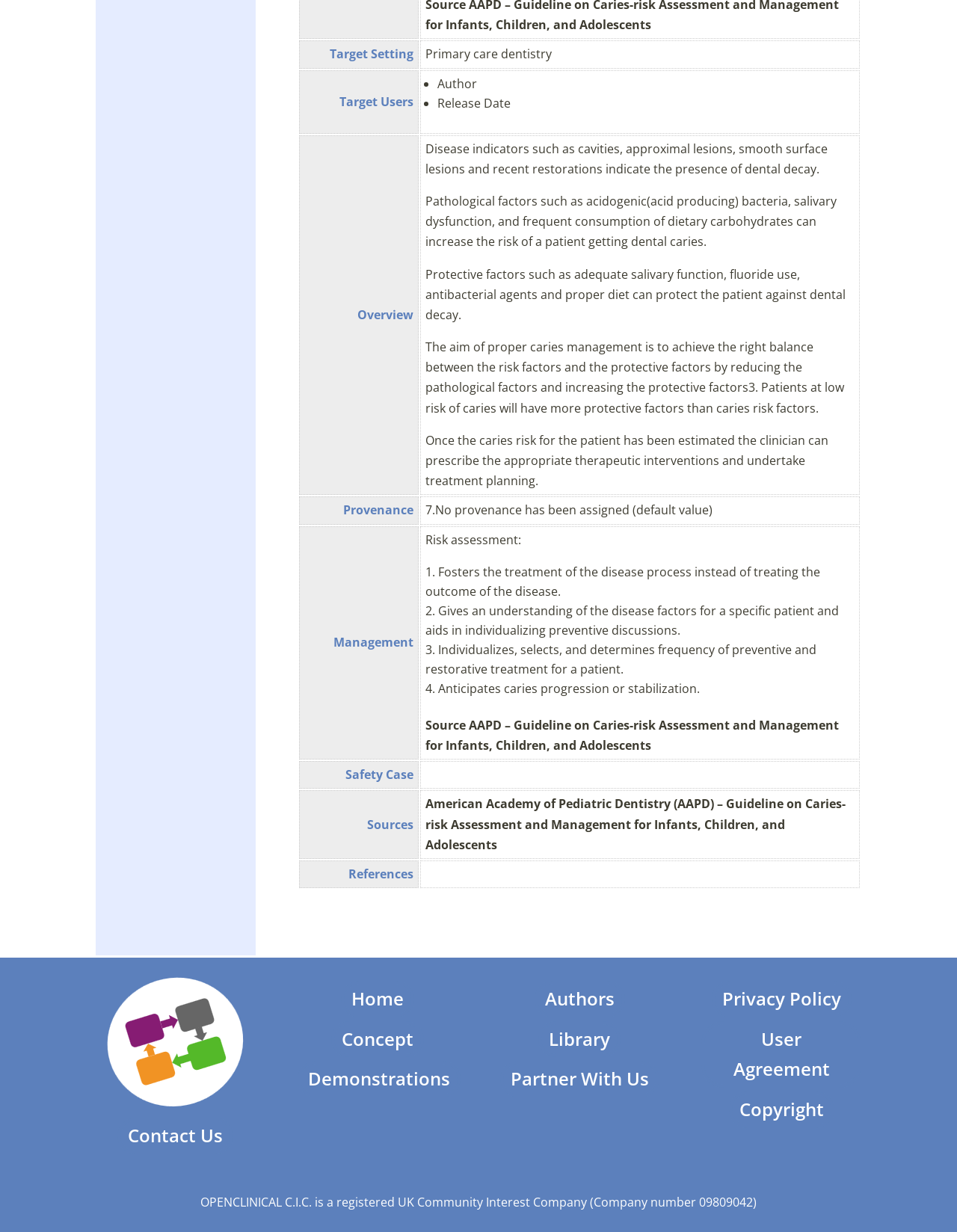What is the company number of OPENCLINICAL C.I.C.? Observe the screenshot and provide a one-word or short phrase answer.

09809042